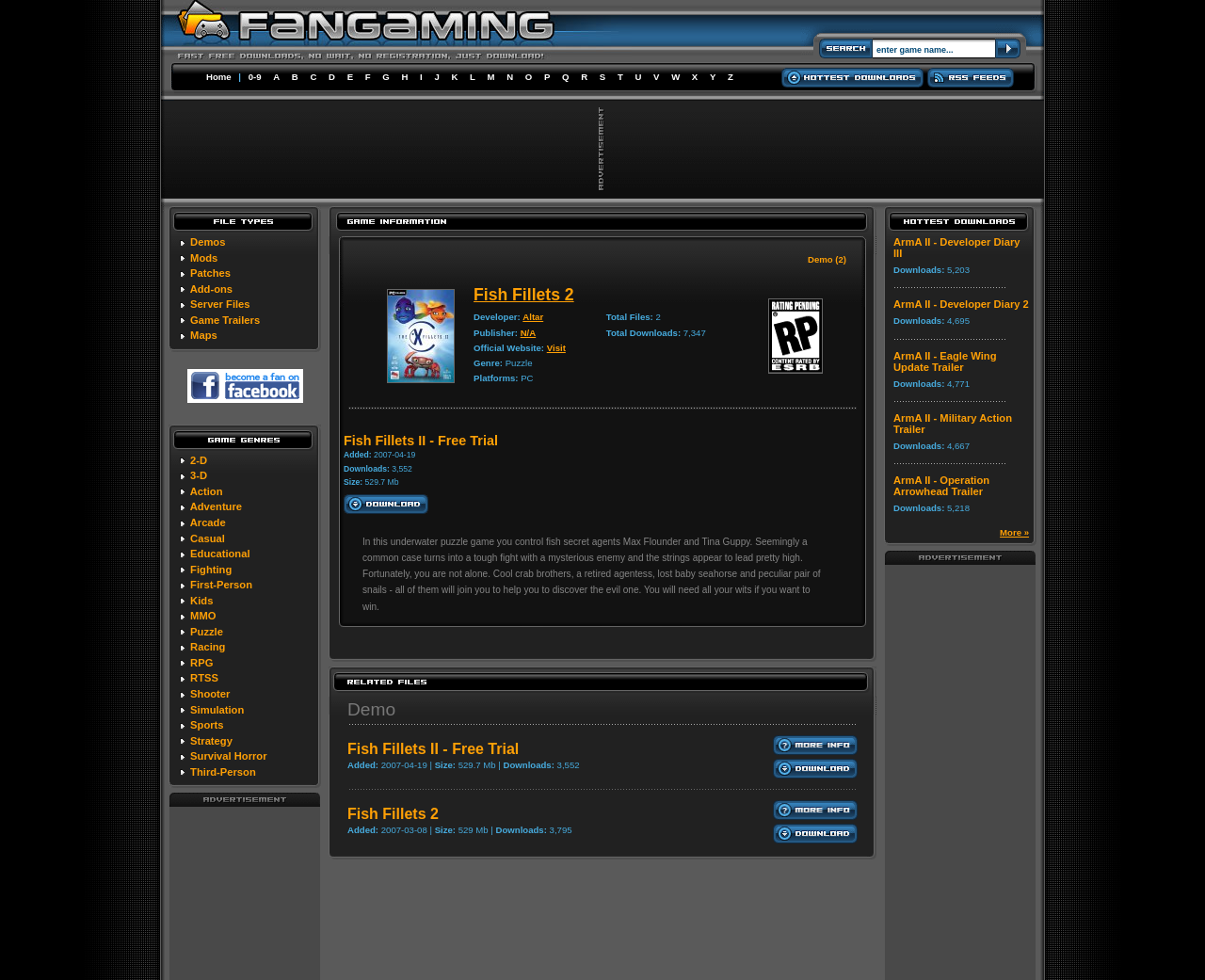Determine the bounding box coordinates for the area that should be clicked to carry out the following instruction: "Enter game name".

[0.727, 0.045, 0.826, 0.057]